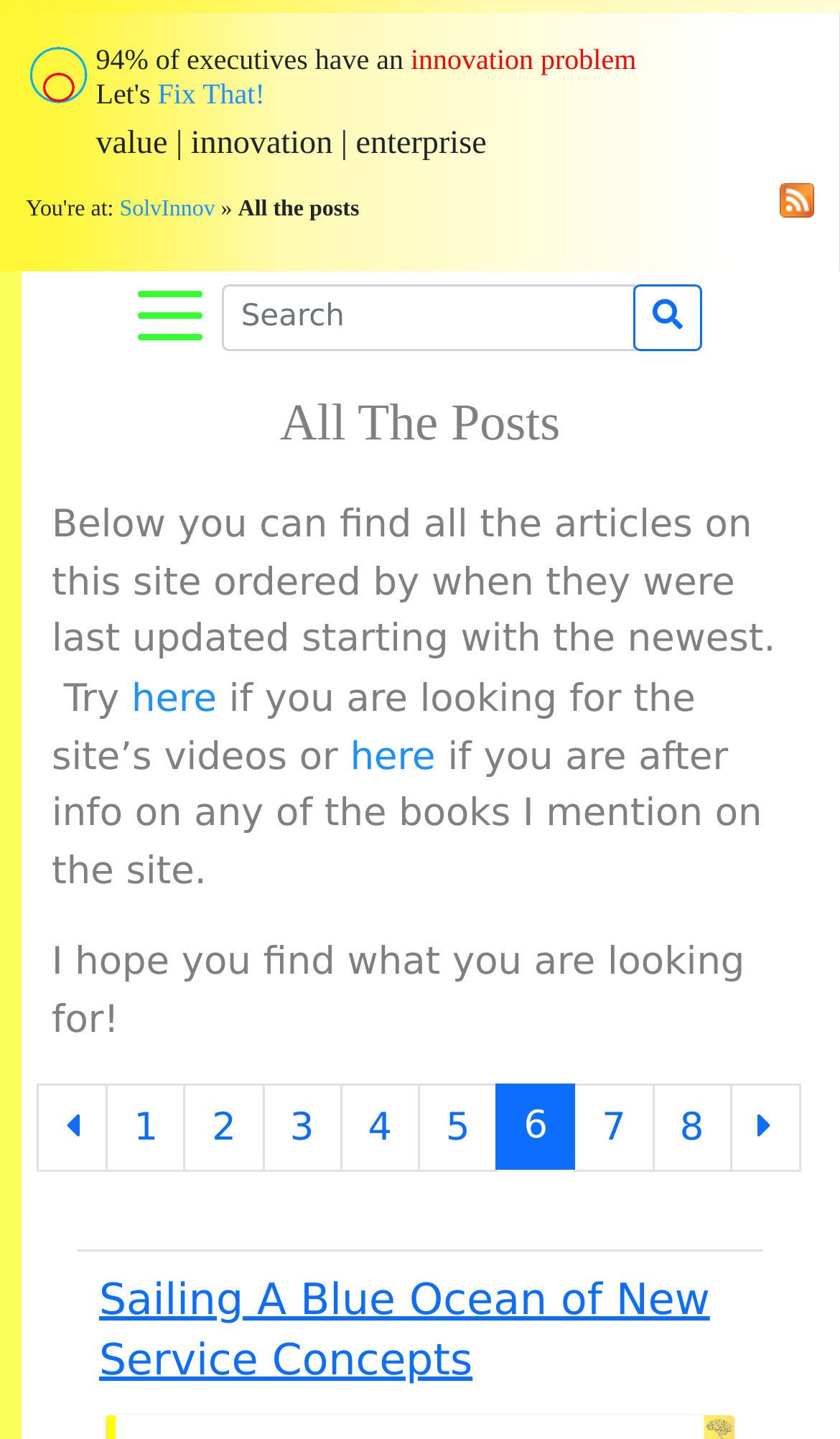Identify the headline of the webpage and generate its text content.

94% of executives have an innovation problem